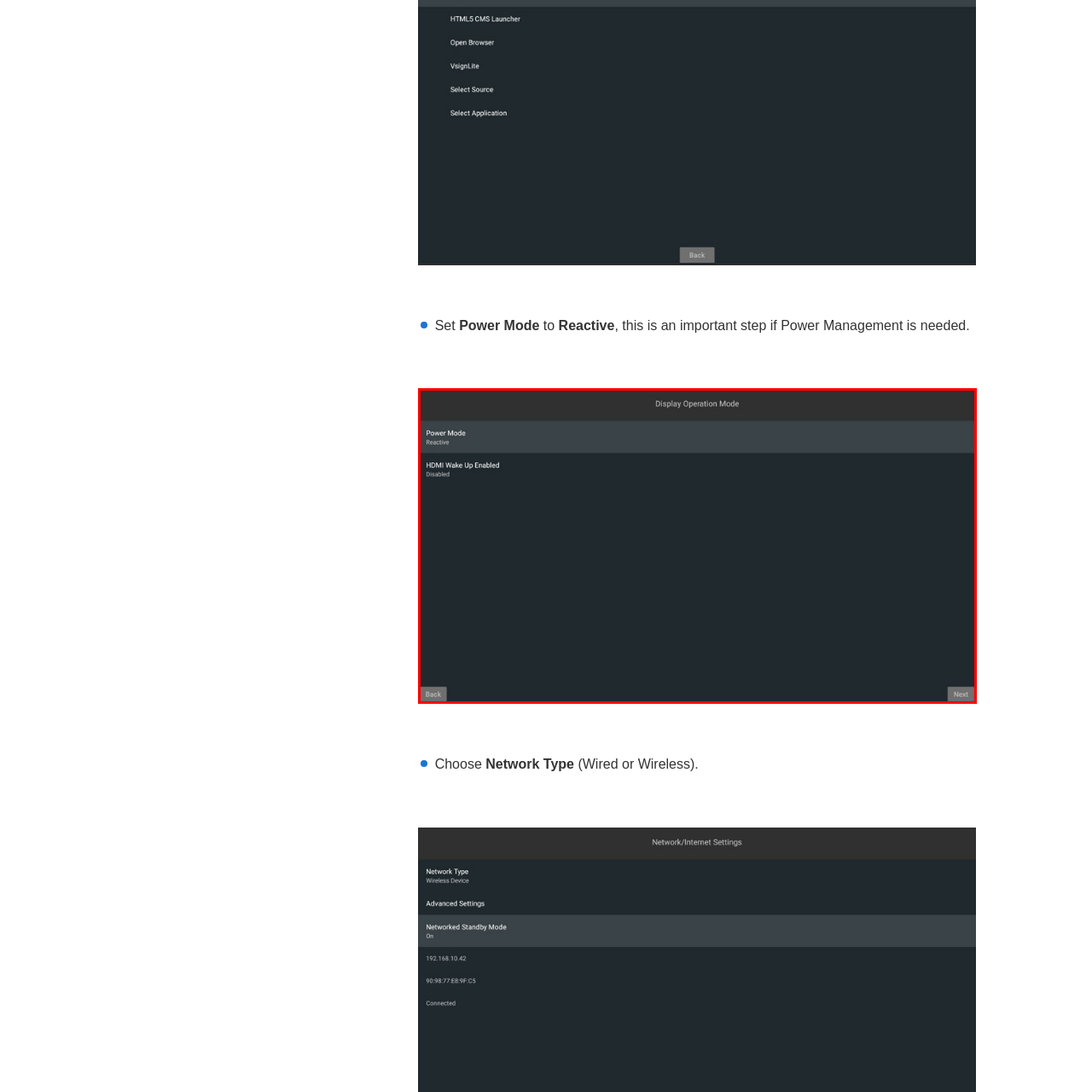Please examine the image highlighted by the red rectangle and provide a comprehensive answer to the following question based on the visual information present:
What is the purpose of the navigation buttons?

The navigation buttons, 'Next' and 'Back', are positioned at the bottom right corner of the panel, allowing the user to proceed with selection or adjustments or return to the previous menu.